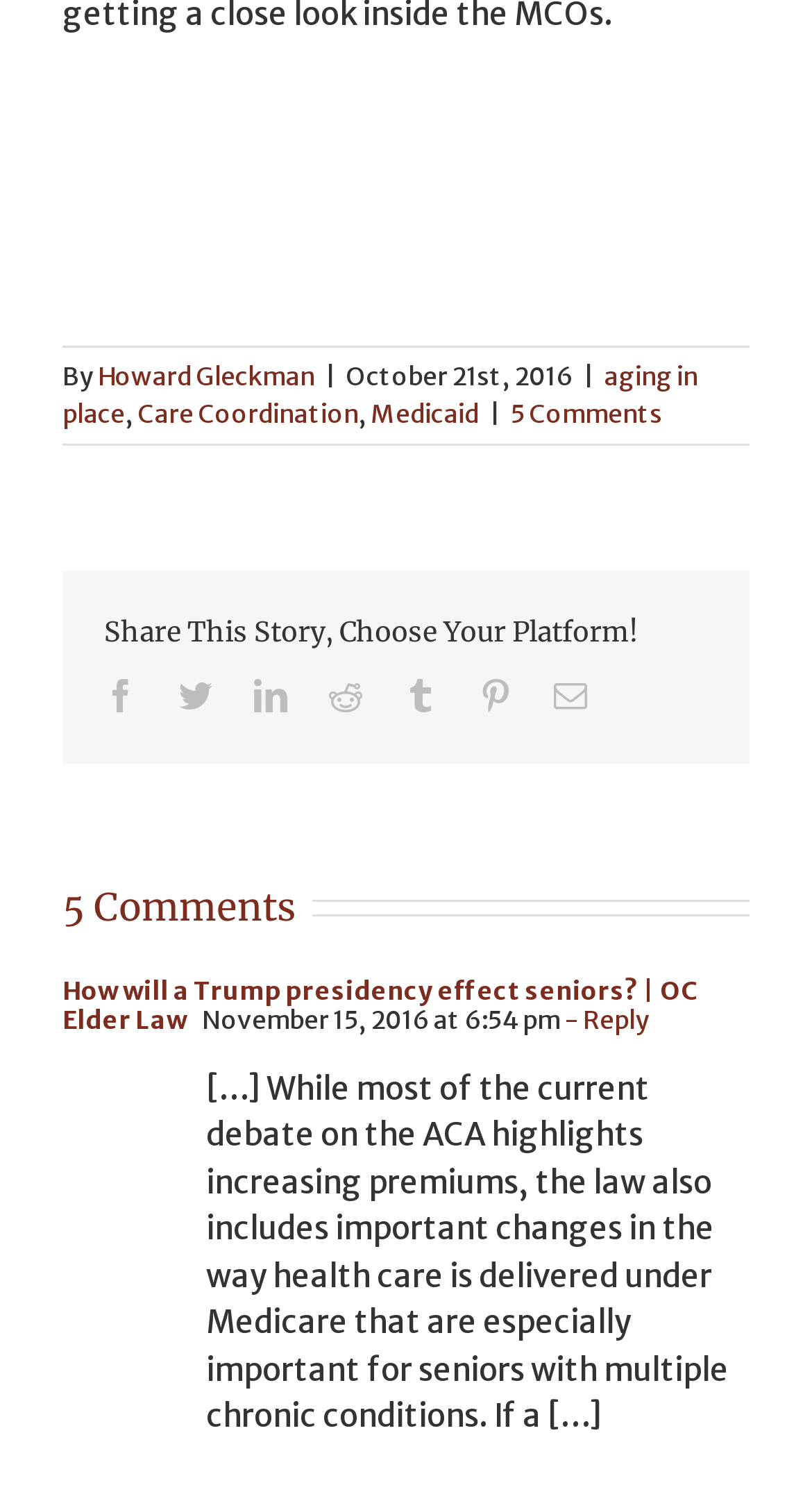Please identify the bounding box coordinates of the element that needs to be clicked to execute the following command: "Reply to the comment by How will a Trump presidency effect seniors?". Provide the bounding box using four float numbers between 0 and 1, formatted as [left, top, right, bottom].

[0.69, 0.673, 0.8, 0.694]